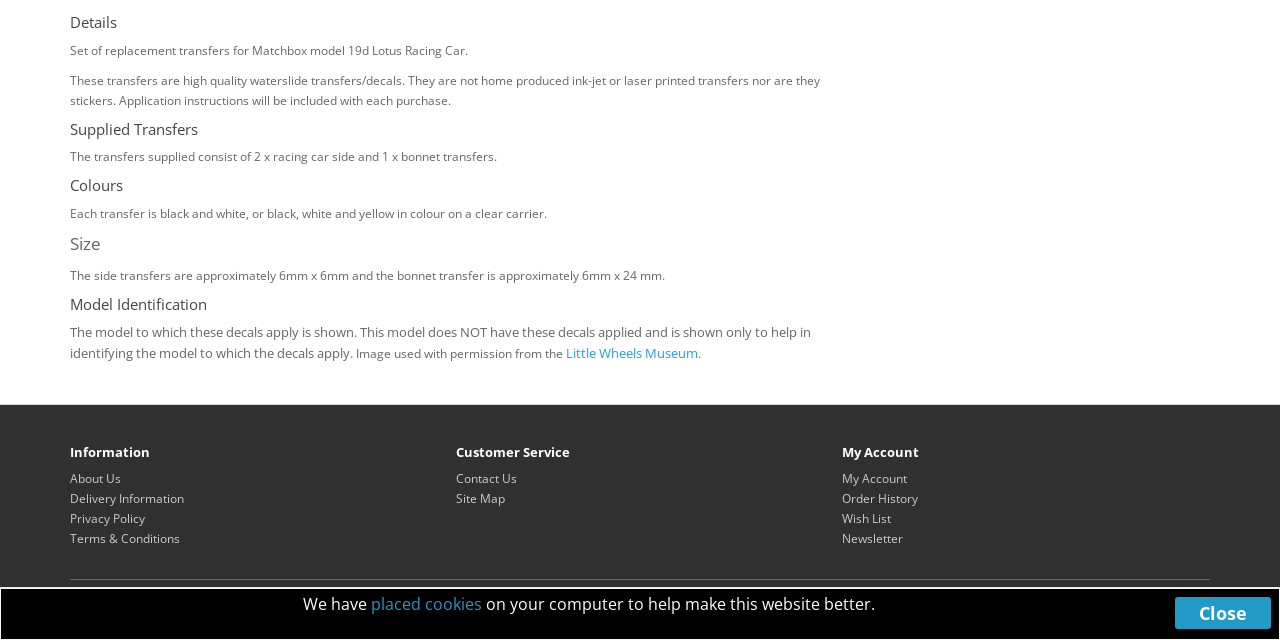Identify the bounding box of the HTML element described as: "Little Wheels Museum".

[0.442, 0.539, 0.545, 0.566]